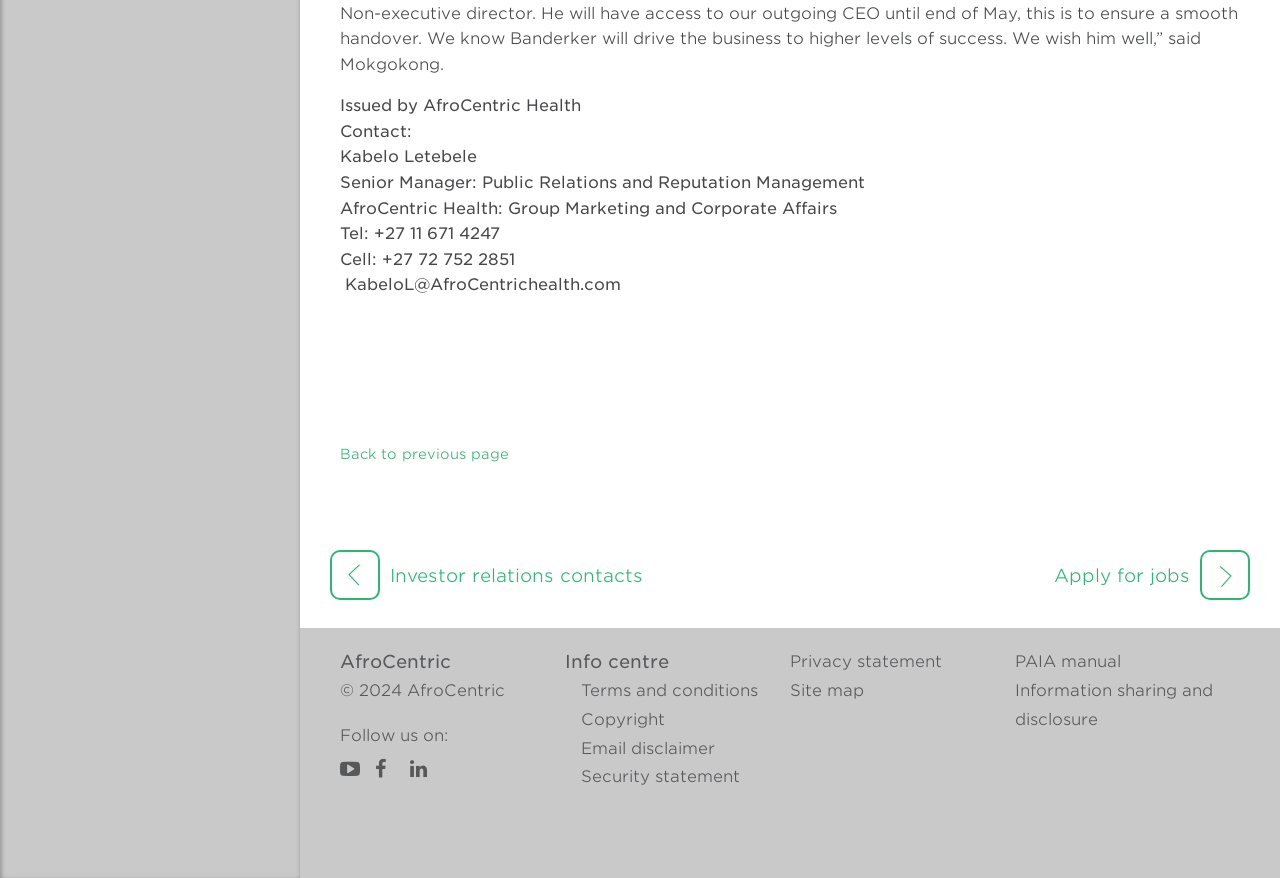Please locate the bounding box coordinates of the element that should be clicked to complete the given instruction: "Apply for jobs".

[0.823, 0.643, 0.93, 0.667]